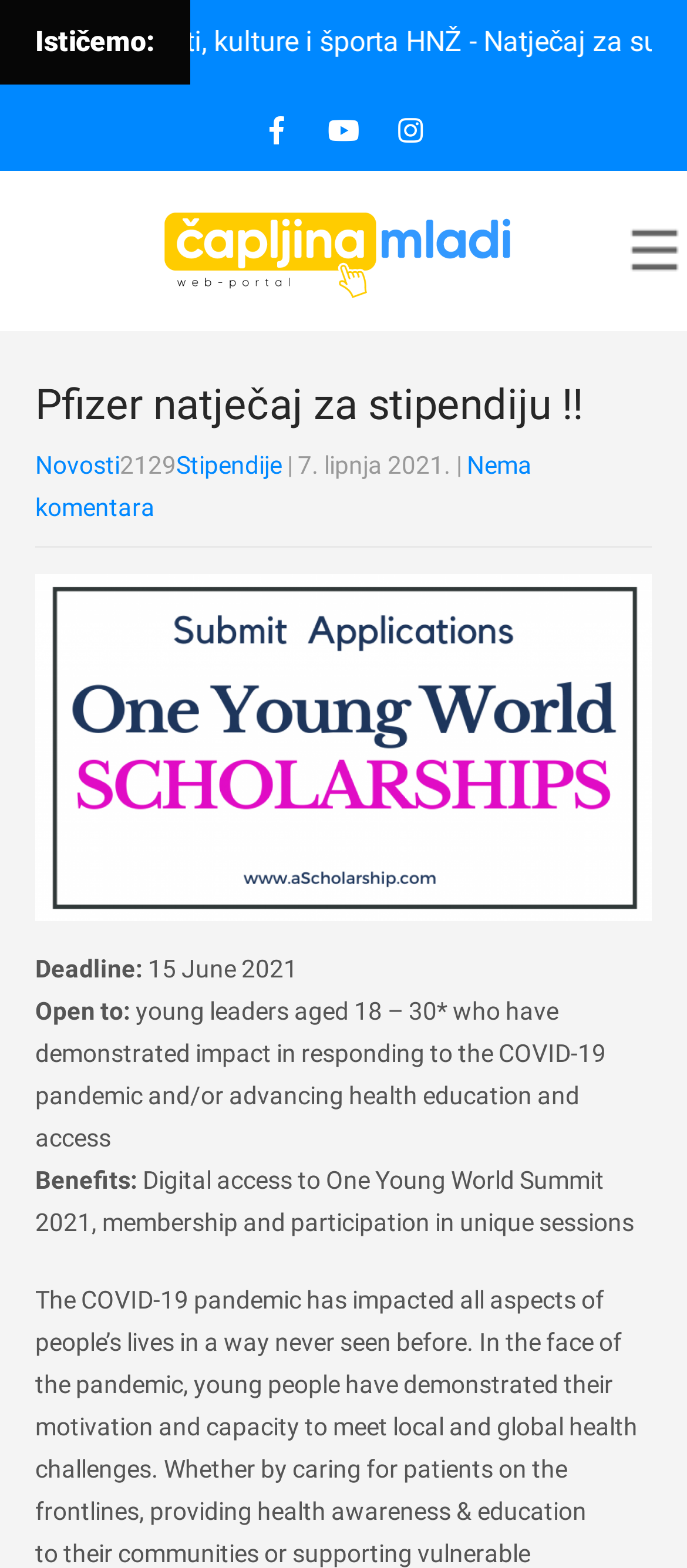Construct a thorough caption encompassing all aspects of the webpage.

The webpage appears to be a scholarship announcement page, specifically for the Pfizer - One Young World Scholarship. At the top, there is a header section with a logo and a menu link on the right side. Below the header, there is a prominent heading that reads "Pfizer natječaj za stipendiju!!" which is the title of the scholarship.

On the top-left side, there are three social media links represented by icons. Below these icons, there is a horizontal section with a link that spans almost the entire width of the page. This link contains an image.

The main content of the page is divided into sections. The first section has a heading "Ističemo:" which means "We highlight" in Croatian. Below this heading, there are links to "Novosti" (News), "Stipendije" (Scholarships), and "Nema komentara" (No comments). There is also a date "7. lipnja 2021." (June 7, 2021) and a text "2129" which might be a reference number or a count of something.

The next section has details about the scholarship, including the deadline "15 June 2021", and the eligibility criteria "Open to: young leaders aged 18 – 30* who have demonstrated impact in responding to the COVID-19 pandemic and/or advancing health education and access". The benefits of the scholarship are also listed, which include "Digital access to One Young World Summit 2021, membership and participation in unique sessions".